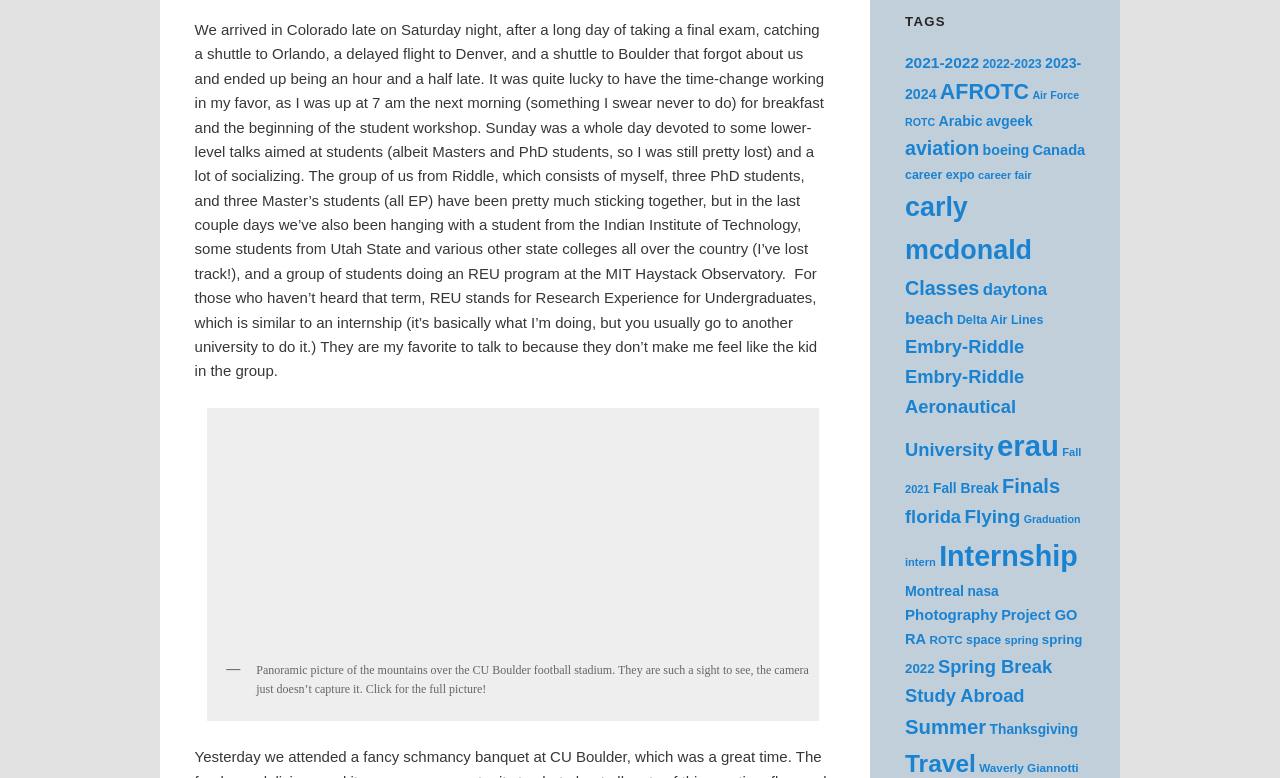Pinpoint the bounding box coordinates of the element to be clicked to execute the instruction: "Click on the 'Technology' link".

None